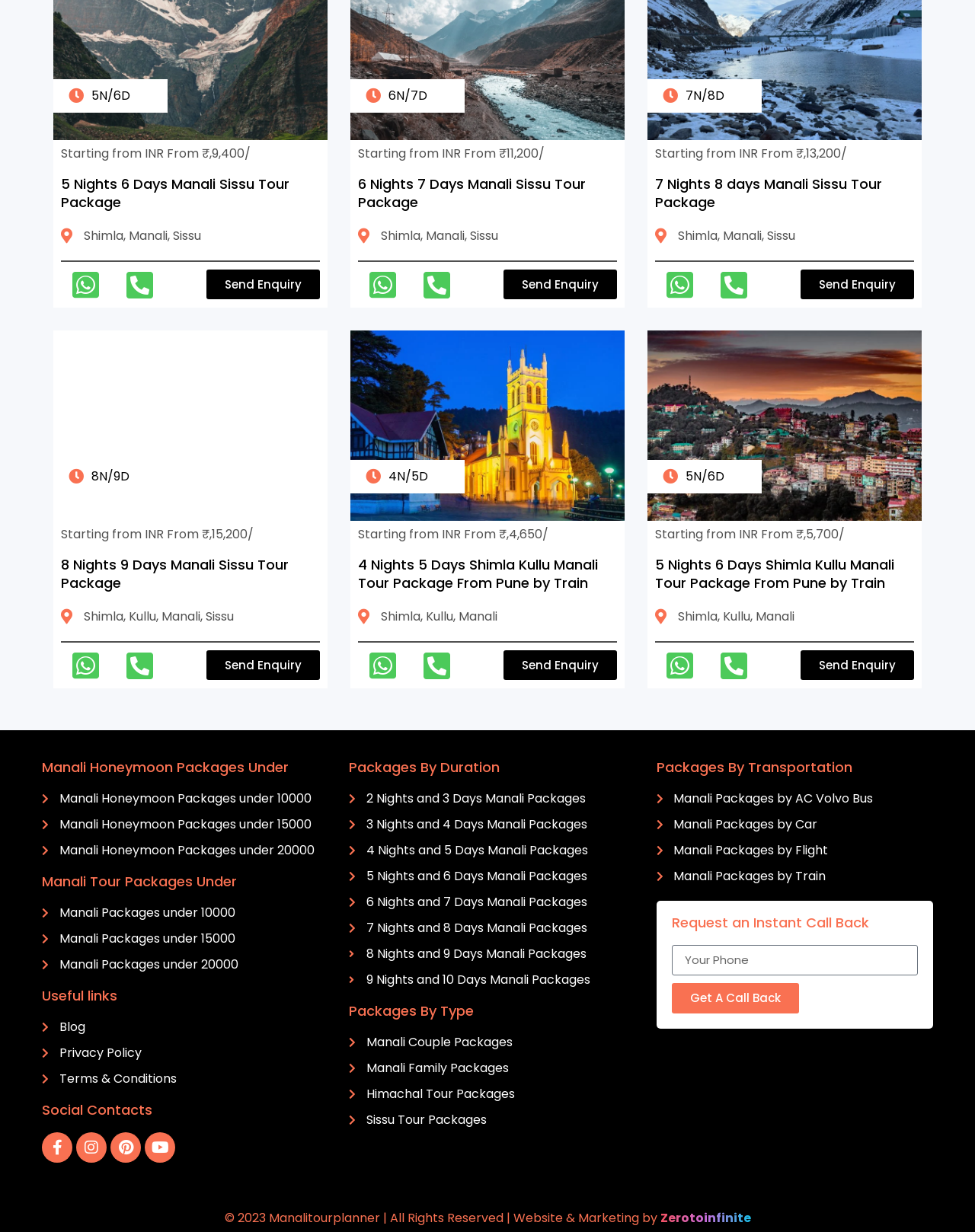Can you pinpoint the bounding box coordinates for the clickable element required for this instruction: "Check Manali Honeymoon Packages under 10000"? The coordinates should be four float numbers between 0 and 1, i.e., [left, top, right, bottom].

[0.043, 0.641, 0.327, 0.656]